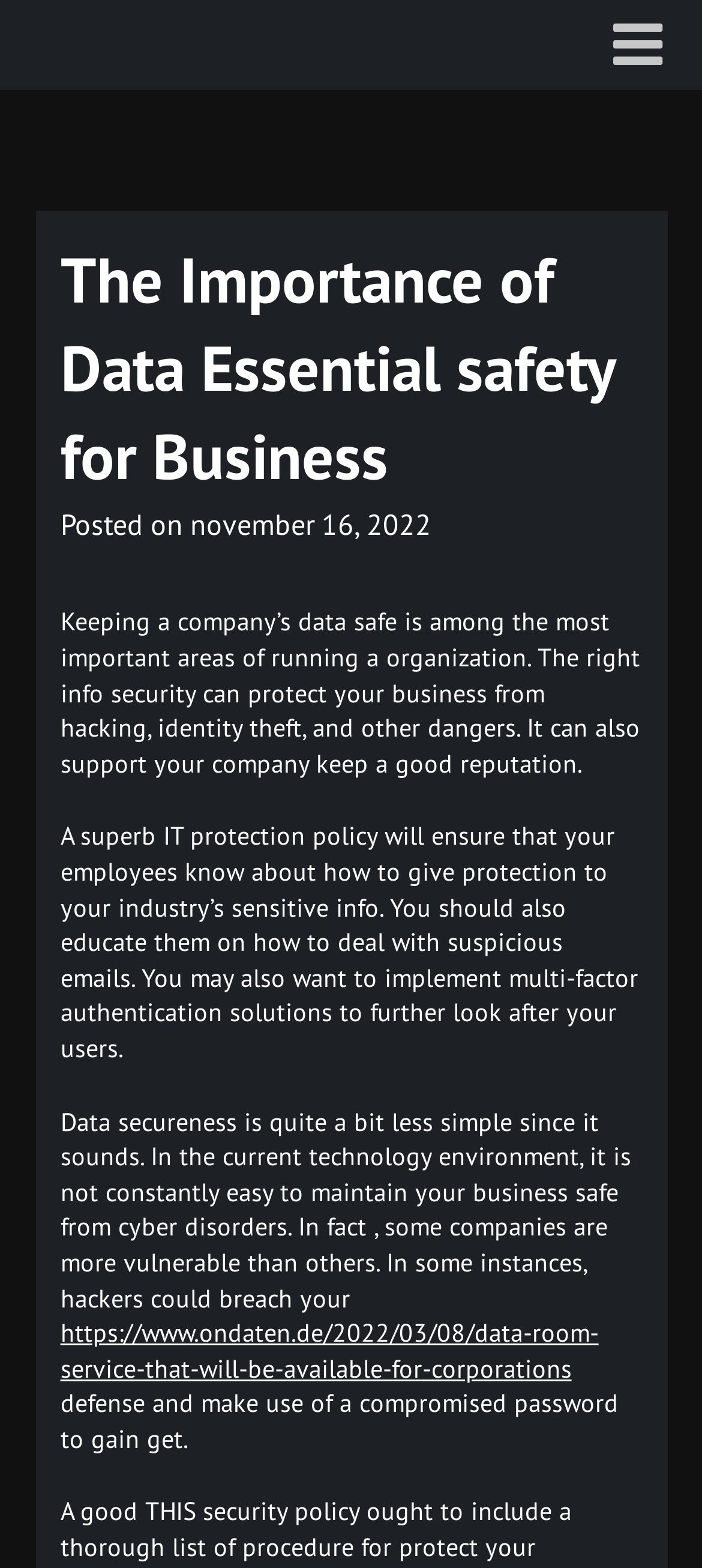Locate the bounding box of the user interface element based on this description: "november 16, 2022november 18, 2022".

[0.271, 0.323, 0.614, 0.346]